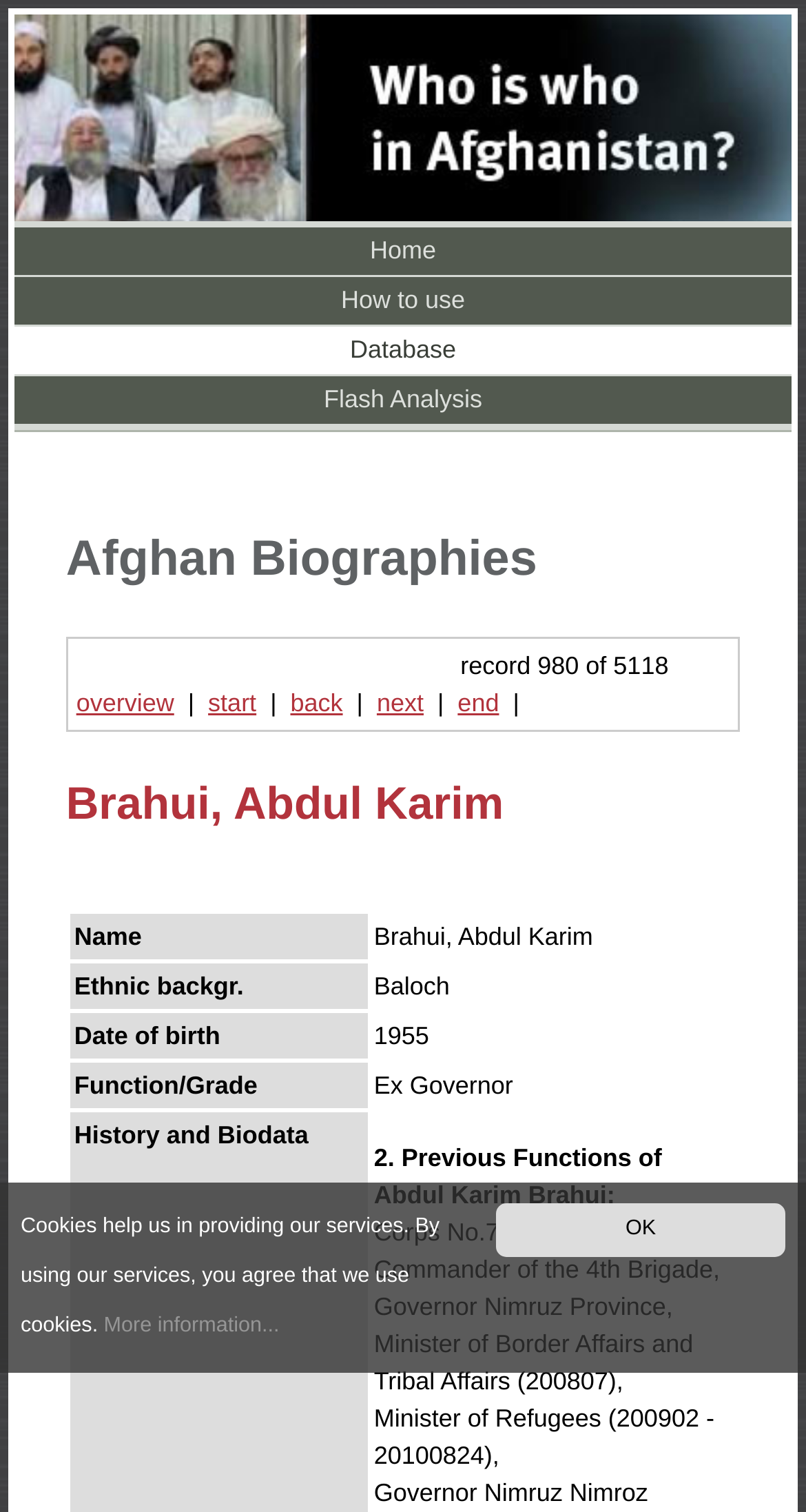What is the date of birth of Brahui, Abdul Karim?
Answer the question in as much detail as possible.

I found the answer by looking at the grid cell 'Date of birth' which has the value '1955'.